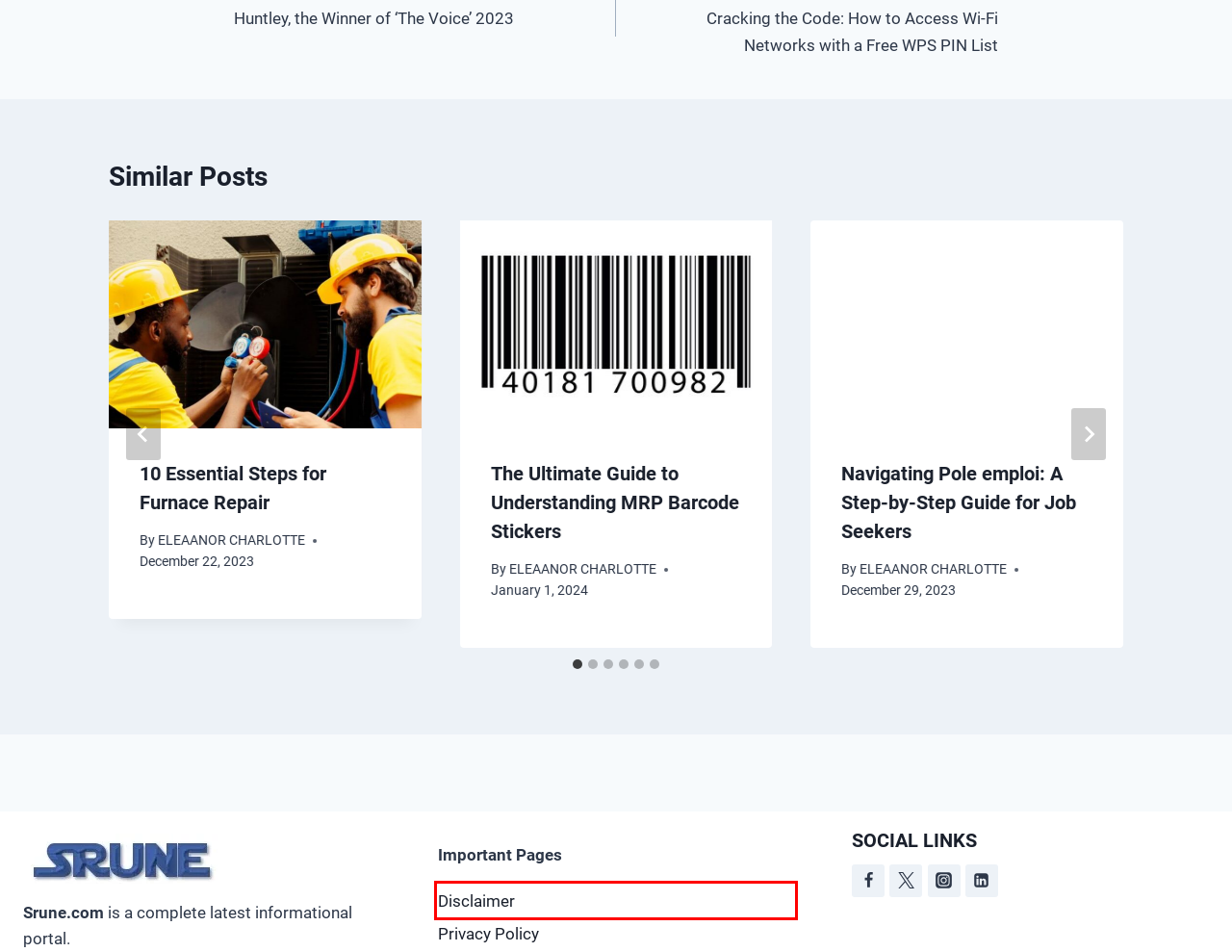You have a screenshot of a webpage with a red rectangle bounding box around an element. Identify the best matching webpage description for the new page that appears after clicking the element in the bounding box. The descriptions are:
A. Unlocking the Power of Convertidor MP3 -
B. Privacy Policy -
C. 10 Essential Steps for Furnace Repair -
D. RM - Read what you wants -
E. Law Archives -
F. Cracking the Code: How to Access Wi-Fi Networks with a Free WPS PIN List -
G. Home -
H. Disclaimer -

H